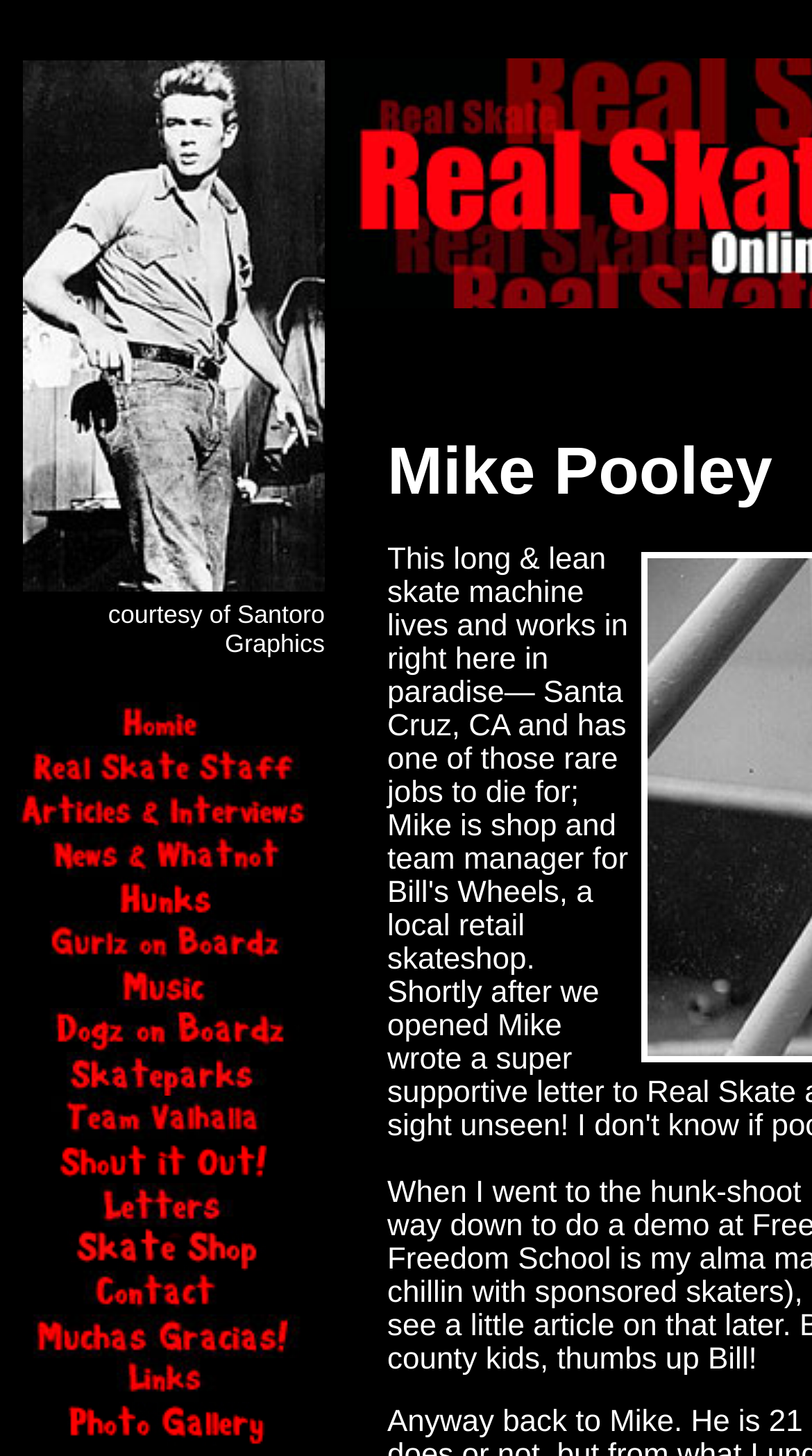Pinpoint the bounding box coordinates of the clickable element needed to complete the instruction: "click the first link". The coordinates should be provided as four float numbers between 0 and 1: [left, top, right, bottom].

[0.021, 0.494, 0.379, 0.518]